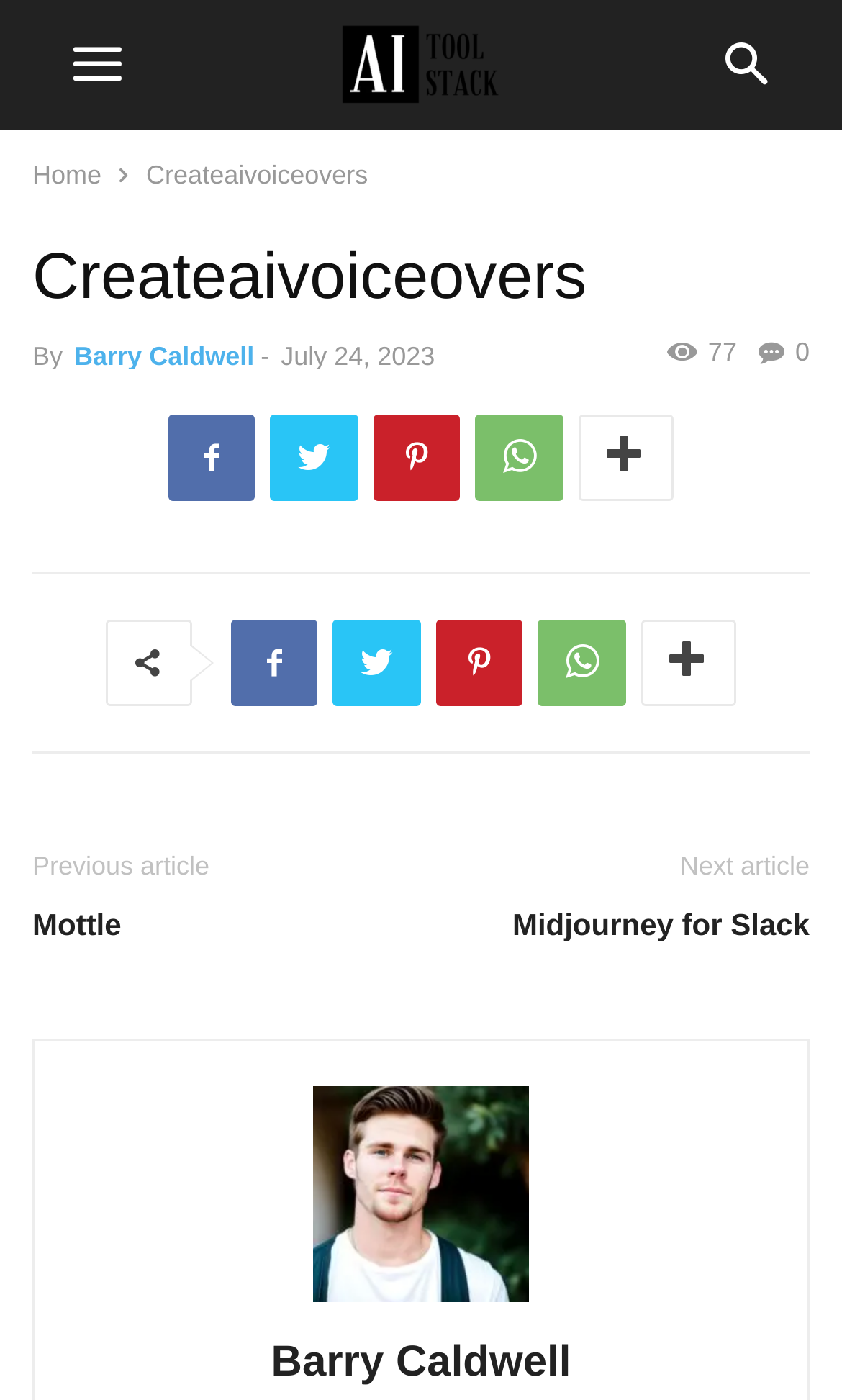Illustrate the webpage thoroughly, mentioning all important details.

The webpage is about Createaivoiceovers, an AI tool for voice creation. At the top left, there is a logo of AI Tool Stack. Next to it, there is a navigation menu with a "Home" link. The title "Createaivoiceovers" is displayed prominently in the top center of the page.

Below the title, there is a header section that contains information about the author, Barry Caldwell, and the date of publication, July 24, 2023. There is also a social media link with 77 followers.

On the top right, there are five social media links, each represented by an icon. Below these icons, there are two rows of similar social media links.

In the middle of the page, there are two article links, "Mottle" and "Midjourney for Slack", with "Previous article" and "Next article" labels, respectively.

At the bottom of the page, there is an author section with a photo of Barry Caldwell and a link to his profile.